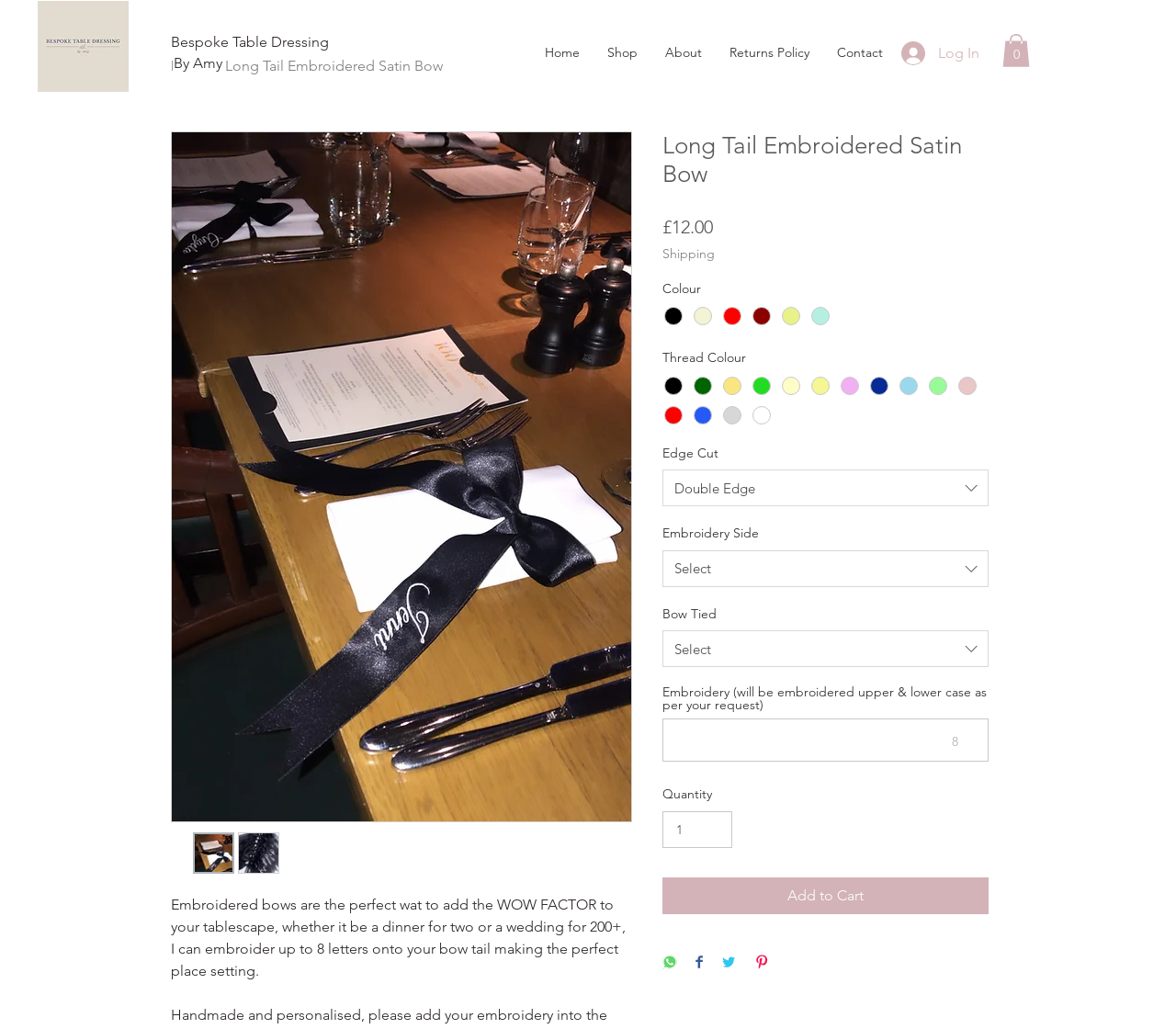Please determine the bounding box coordinates for the UI element described as: "Home".

[0.145, 0.055, 0.18, 0.072]